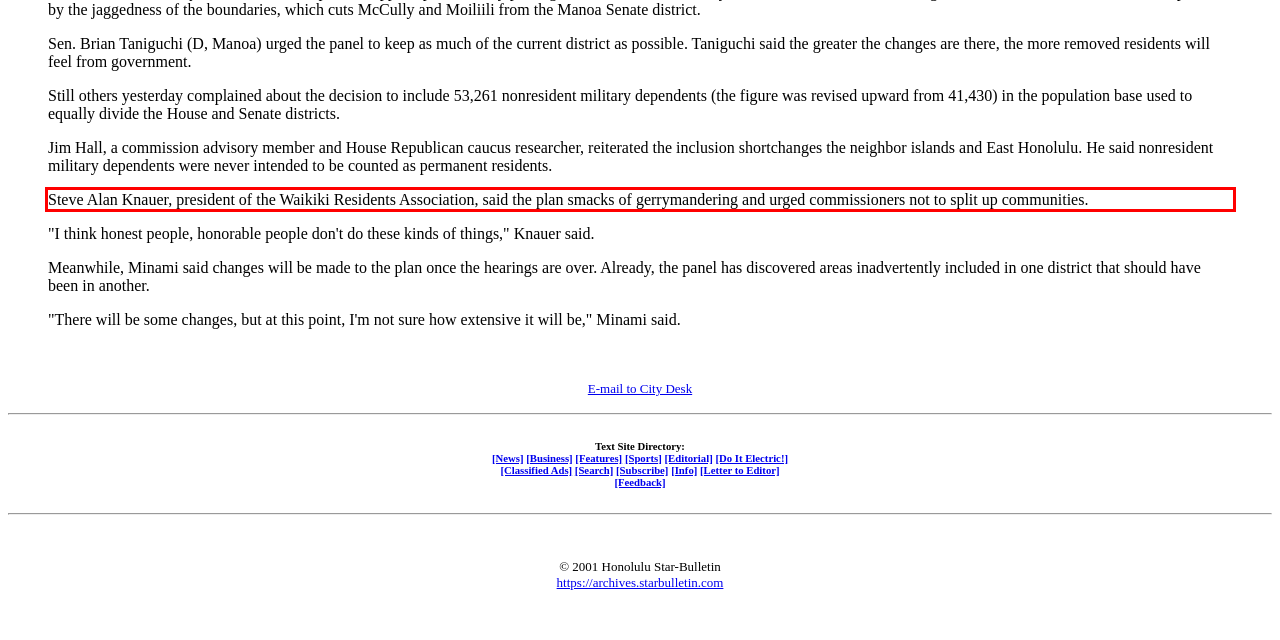Examine the screenshot of the webpage, locate the red bounding box, and perform OCR to extract the text contained within it.

Steve Alan Knauer, president of the Waikiki Residents Association, said the plan smacks of gerrymandering and urged commissioners not to split up communities.